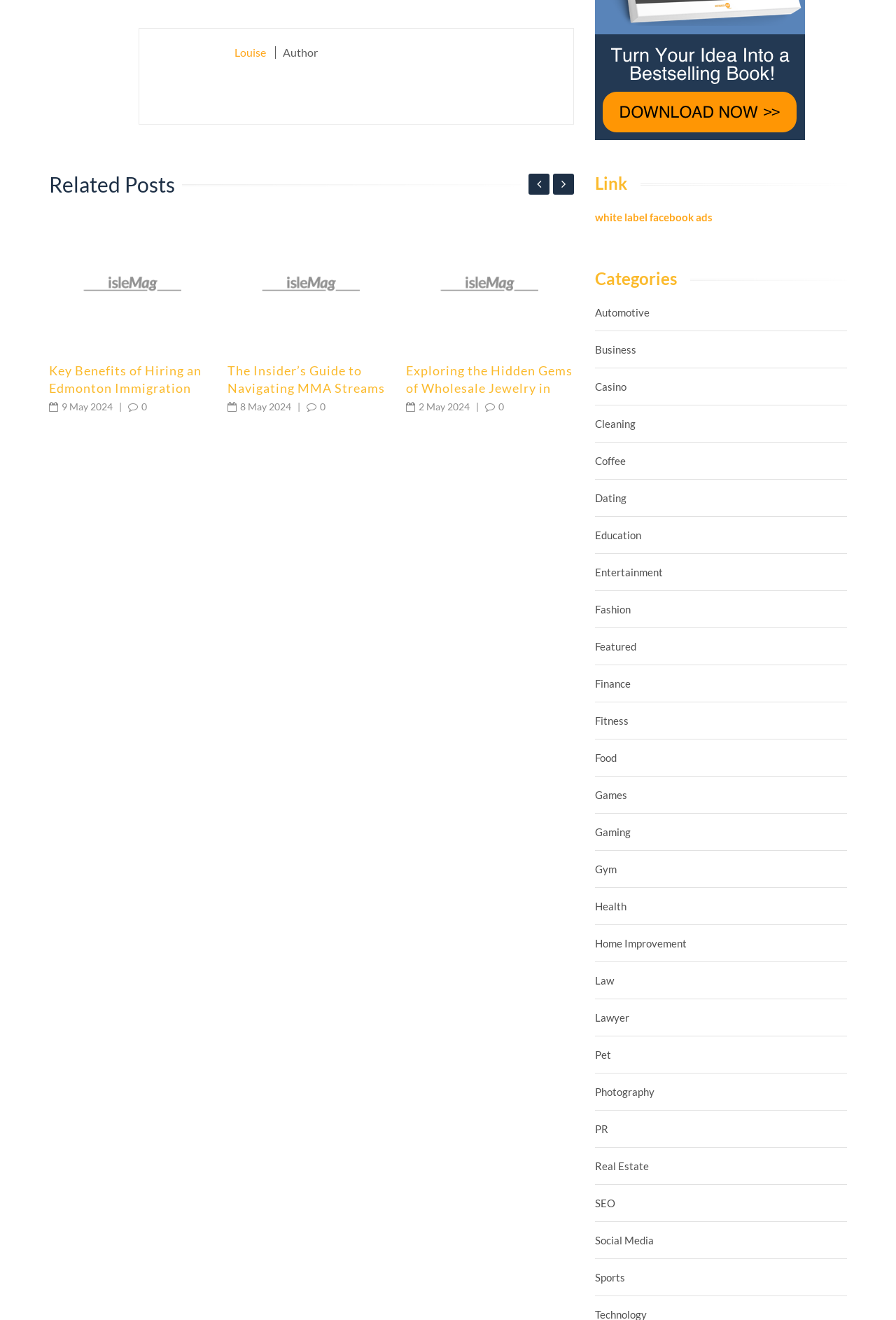Please mark the bounding box coordinates of the area that should be clicked to carry out the instruction: "View the image of 'The Insider’s Guide to Navigating MMA Streams on Reddit'".

[0.272, 0.163, 0.423, 0.266]